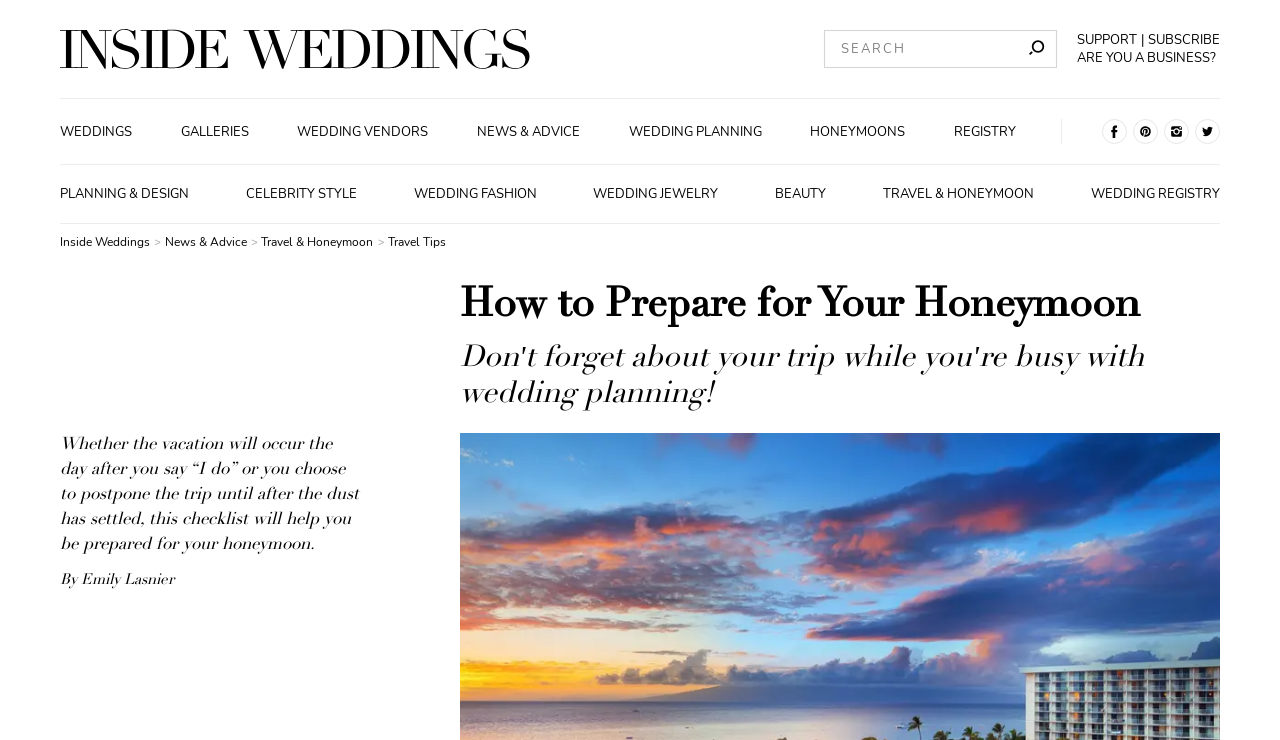Please provide a brief answer to the question using only one word or phrase: 
What is the relationship between wedding planning and honeymoon preparation?

They are related